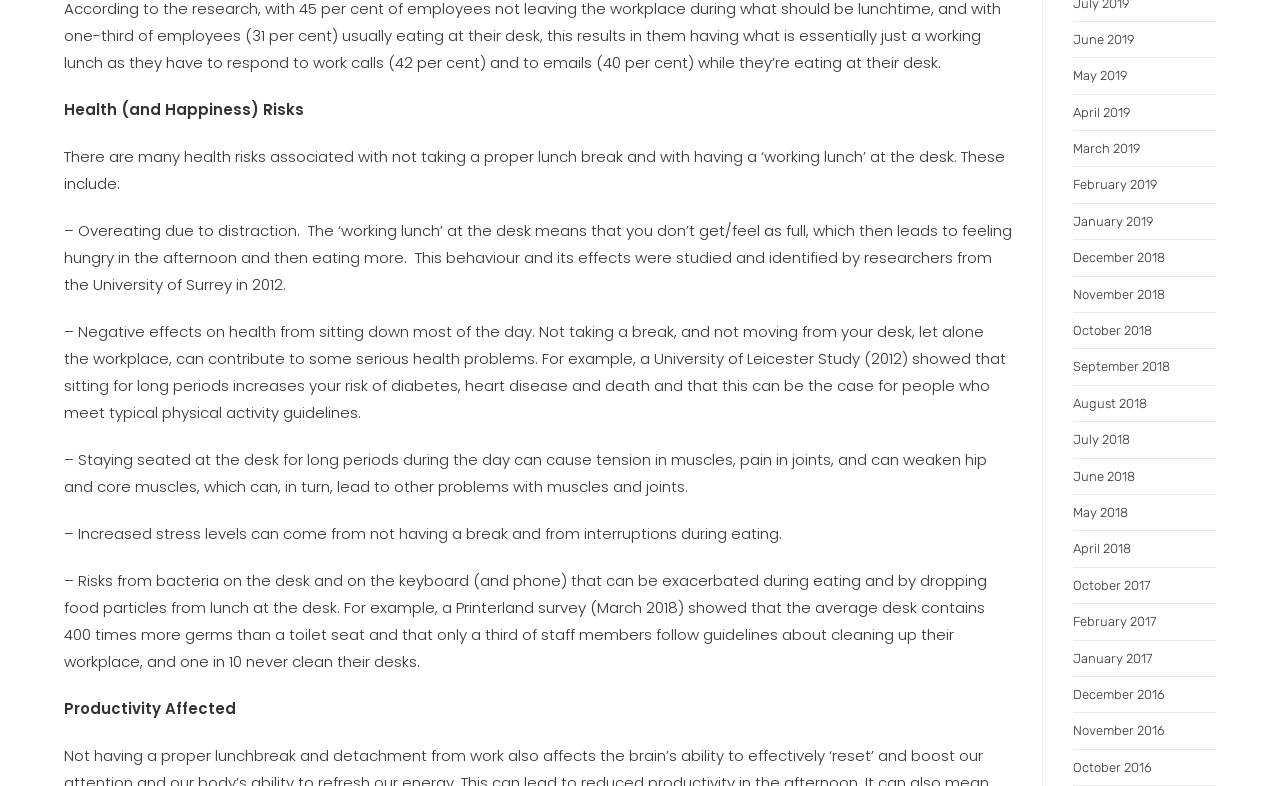Identify the bounding box of the UI element that matches this description: "December 2016".

[0.838, 0.874, 0.91, 0.893]